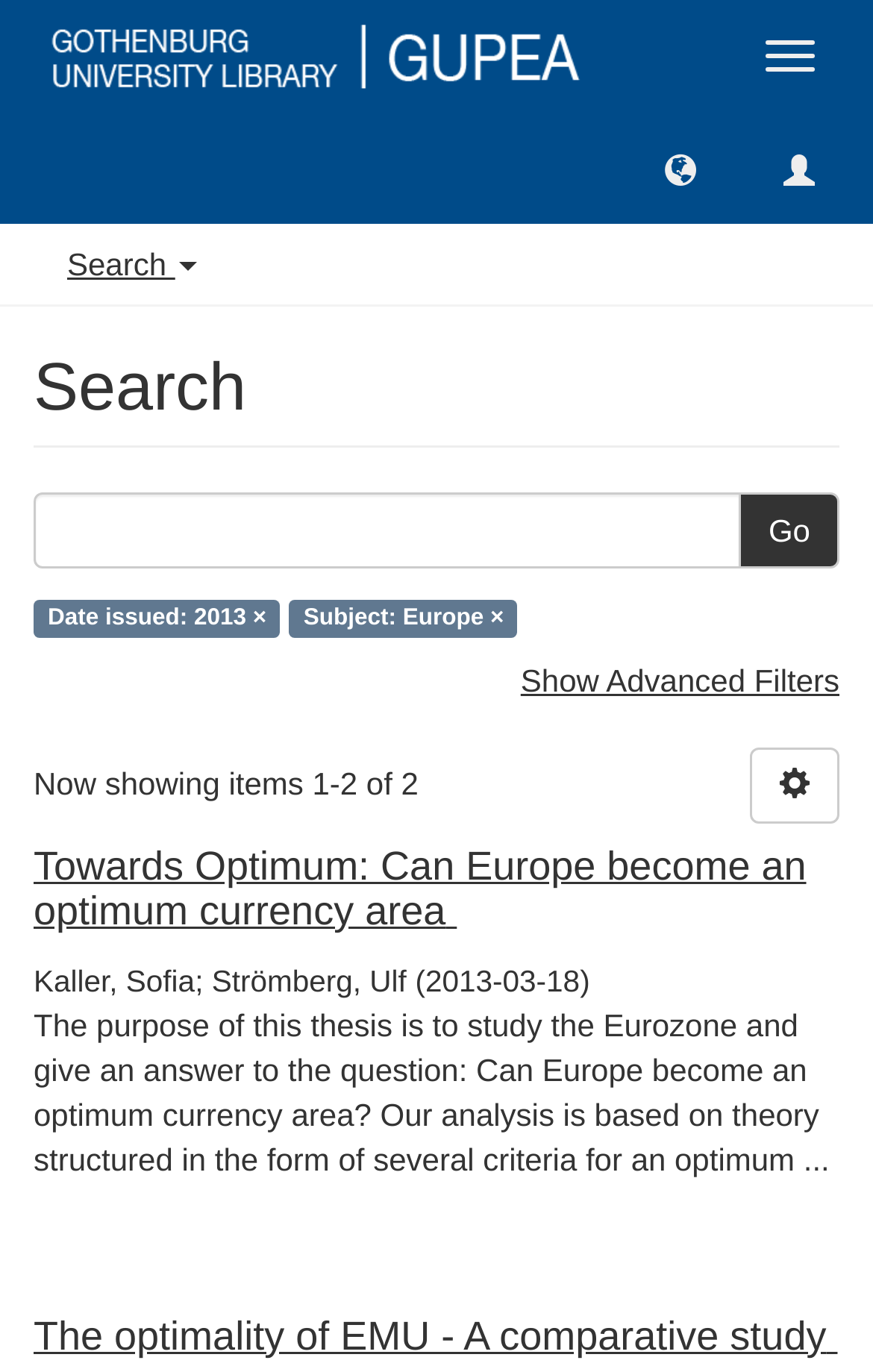How many authors are listed for the first search result?
Carefully examine the image and provide a detailed answer to the question.

I inspected the first search result, which is 'Towards Optimum: Can Europe become an optimum currency area', and found the author information below the title, which lists two authors: 'Kaller, Sofia' and 'Strömberg, Ulf'. Therefore, there are 2 authors listed.